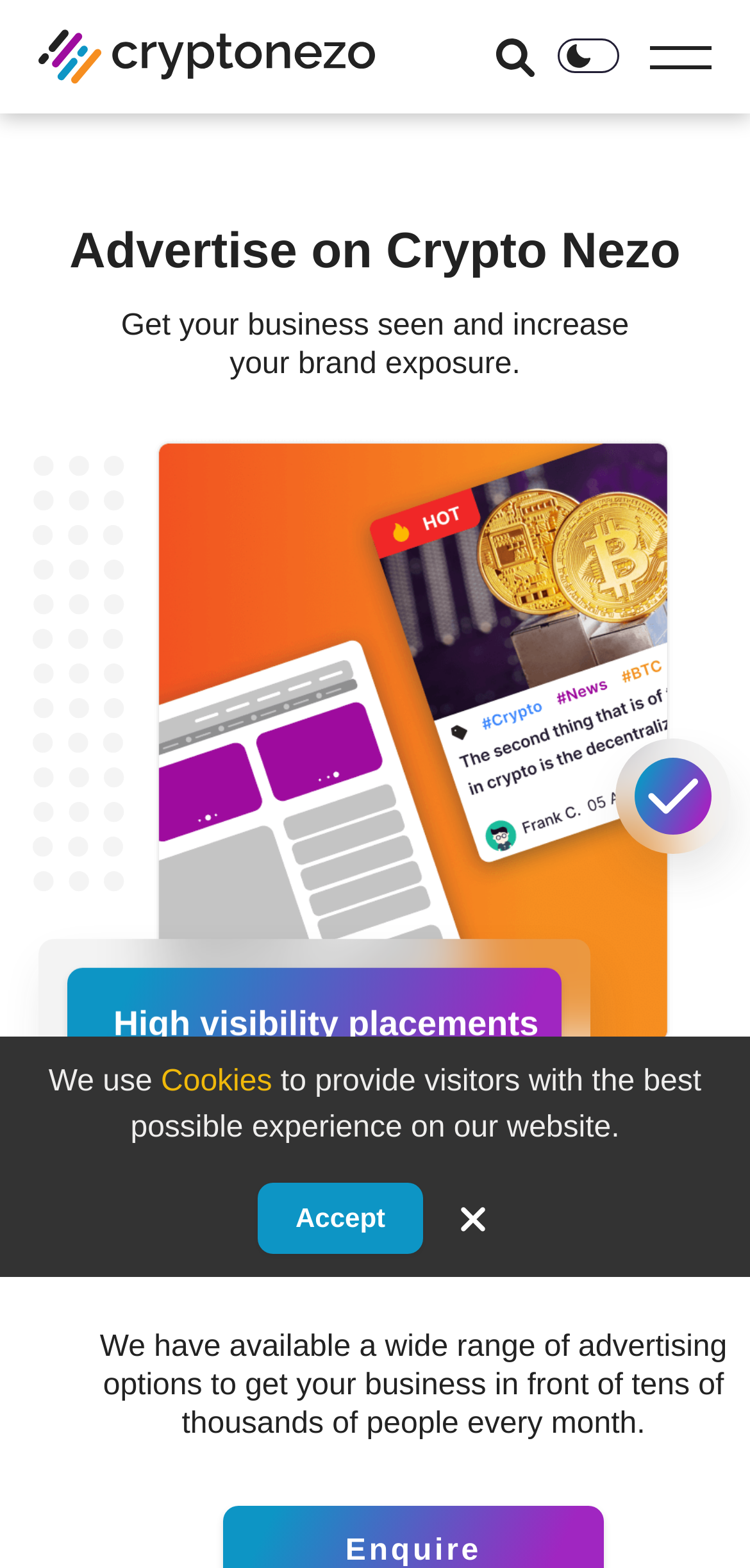What is the purpose of the 'Advertise on Crypto Nezo' section?
Using the picture, provide a one-word or short phrase answer.

To increase brand exposure